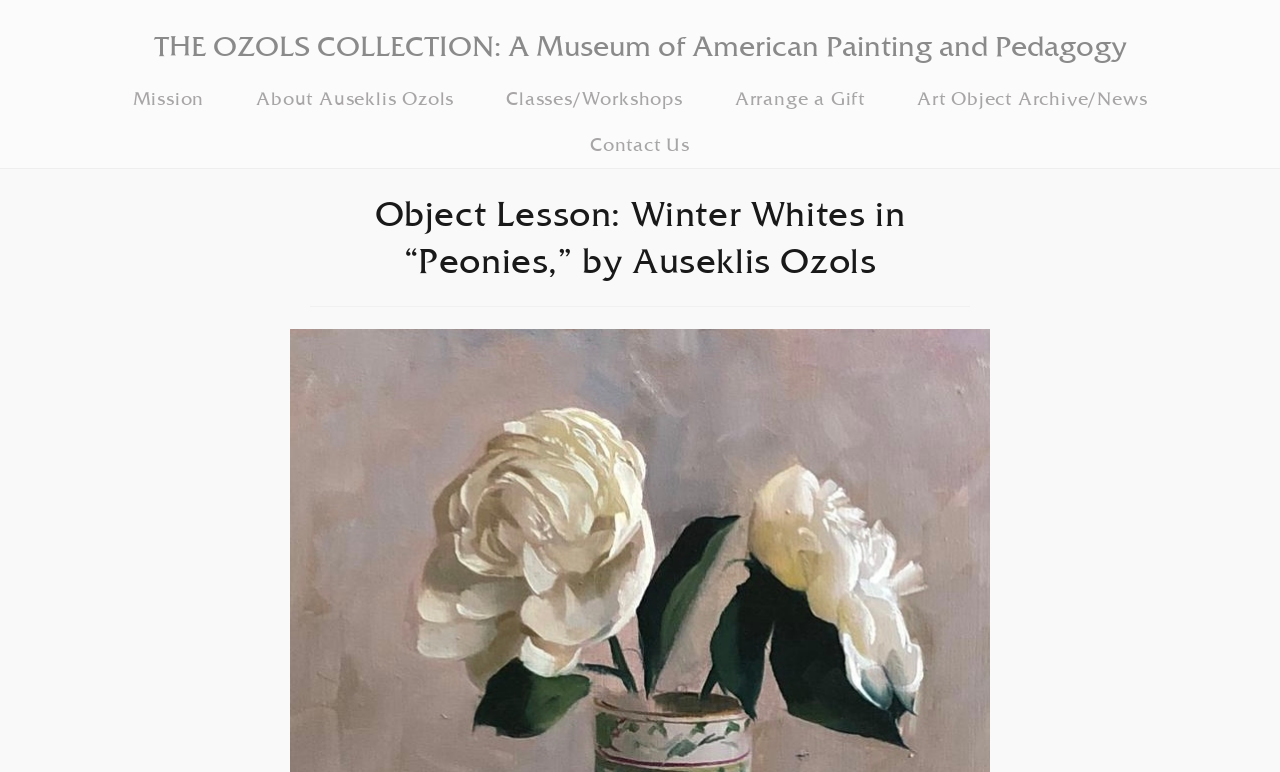What is the bounding box coordinate of the 'Contact Us' link?
Refer to the image and provide a one-word or short phrase answer.

[0.441, 0.158, 0.559, 0.218]